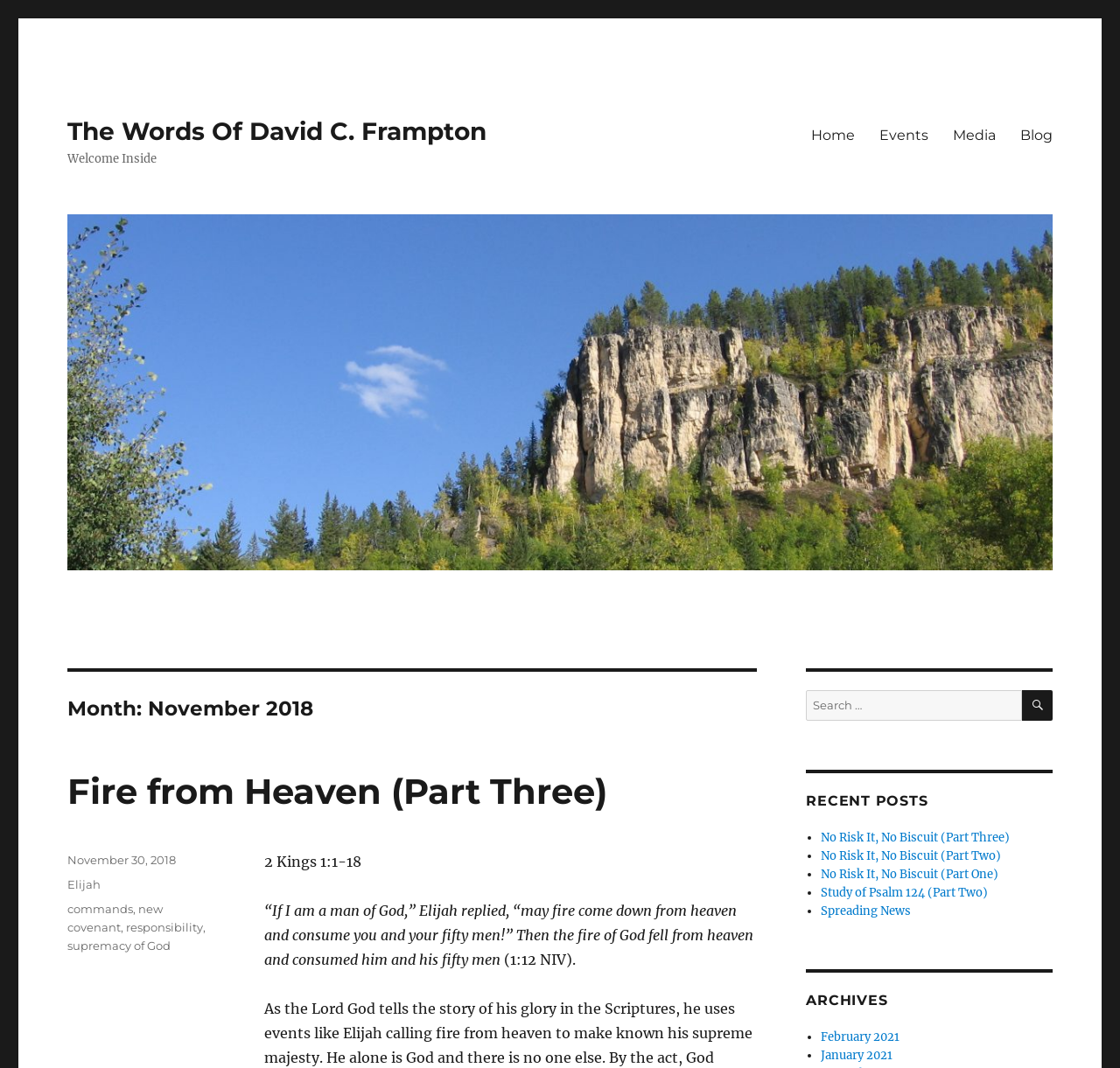What is the recent post listed after 'No Risk It, No Biscuit (Part Two)'?
Please provide a single word or phrase based on the screenshot.

No Risk It, No Biscuit (Part One)